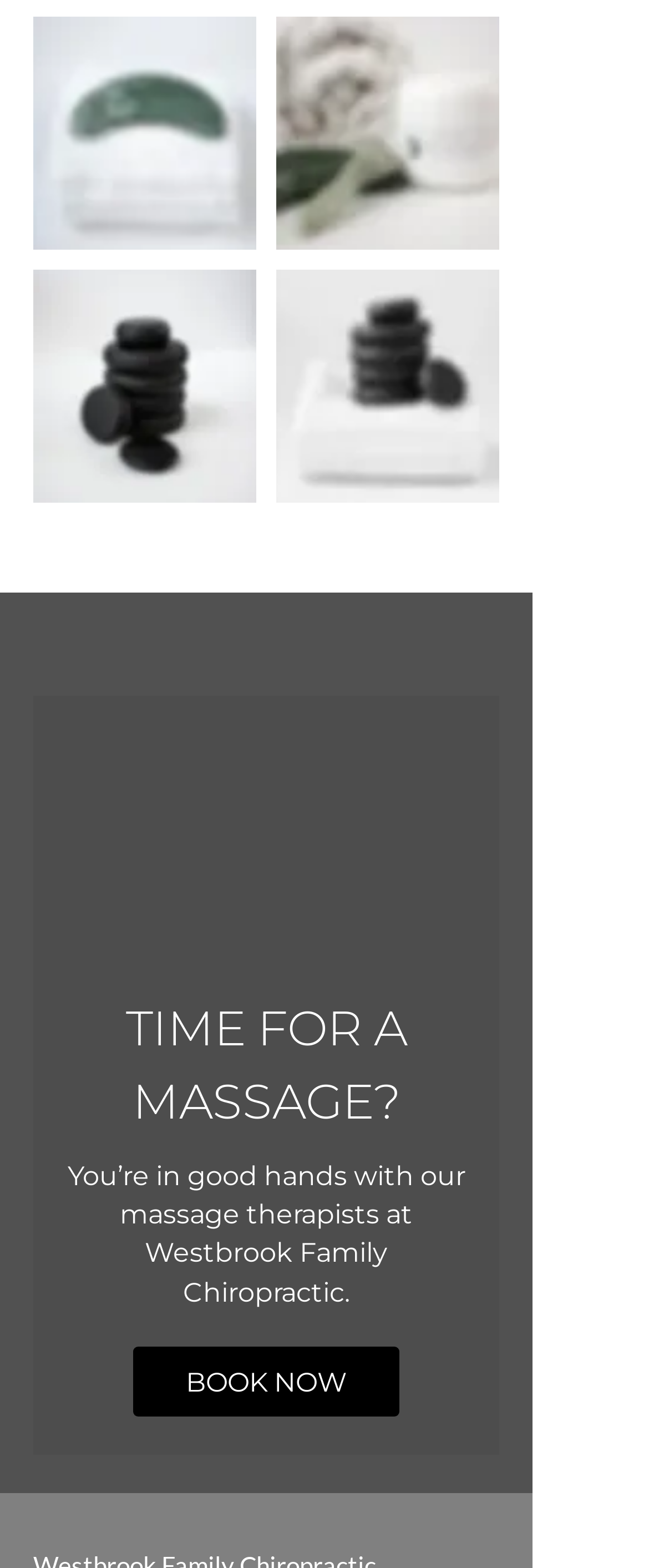From the image, can you give a detailed response to the question below:
What is the purpose of the buttons with popup menus?

The buttons with popup menus are likely used to select options or filters for the paginated grid gallery. This can be inferred from their location within the gallery region and their describedby attributes, which suggest that they are related to specific items.